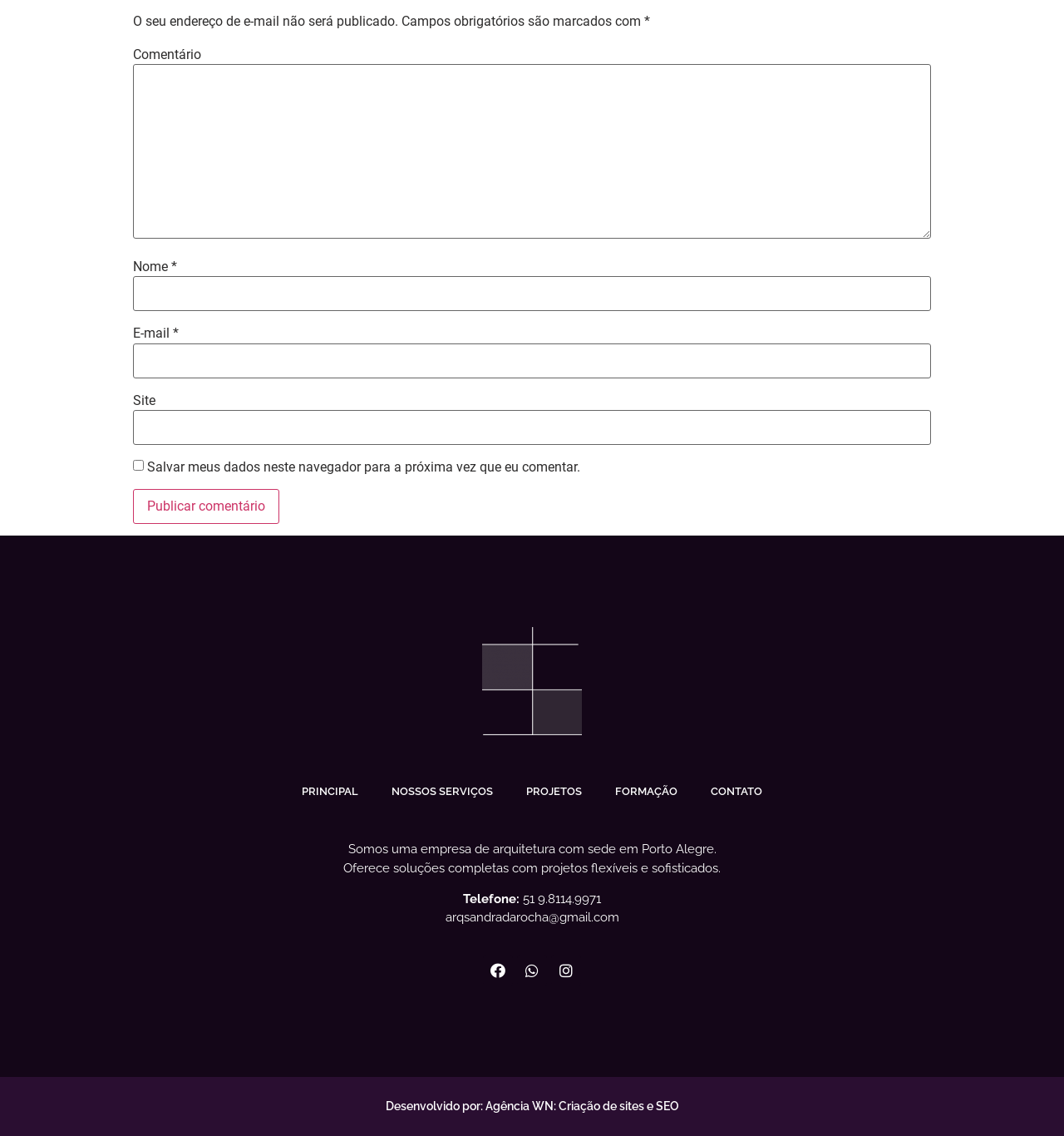Identify the bounding box coordinates of the region that should be clicked to execute the following instruction: "Input your email".

[0.125, 0.302, 0.875, 0.333]